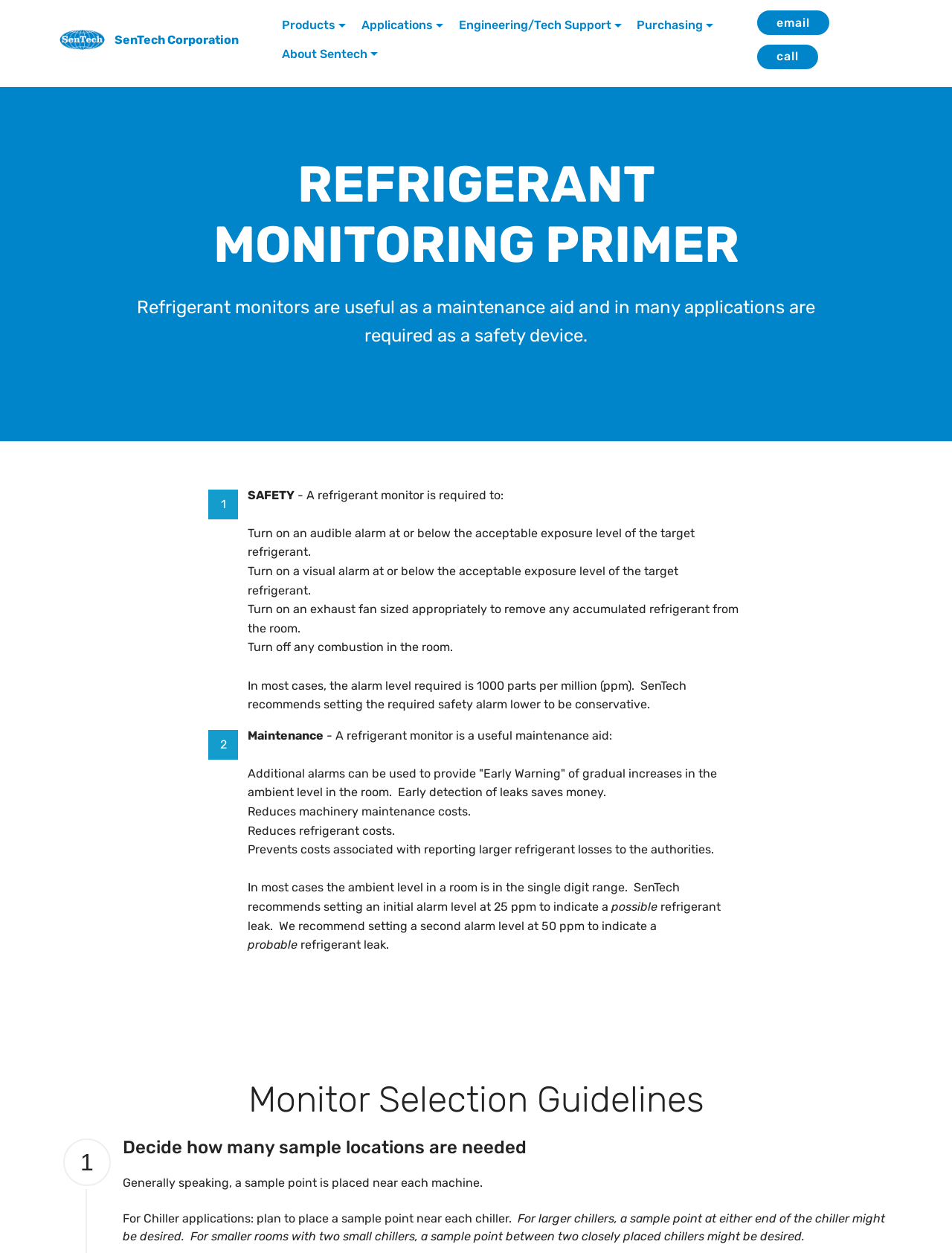Determine the bounding box coordinates of the clickable element necessary to fulfill the instruction: "Go to the Contact page". Provide the coordinates as four float numbers within the 0 to 1 range, i.e., [left, top, right, bottom].

None